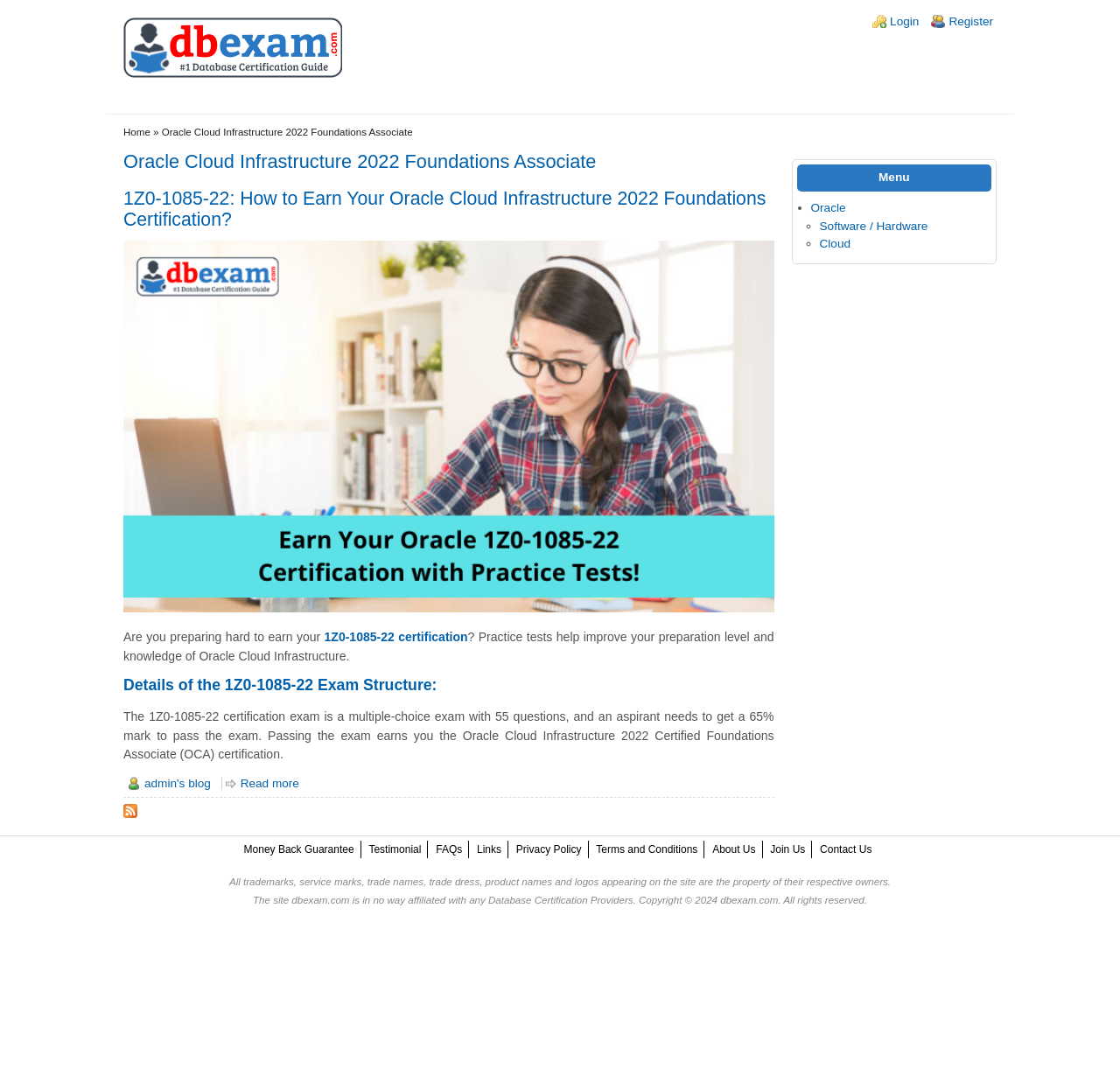Determine the bounding box coordinates of the clickable element to achieve the following action: 'Check the Money Back Guarantee policy'. Provide the coordinates as four float values between 0 and 1, formatted as [left, top, right, bottom].

[0.218, 0.784, 0.316, 0.795]